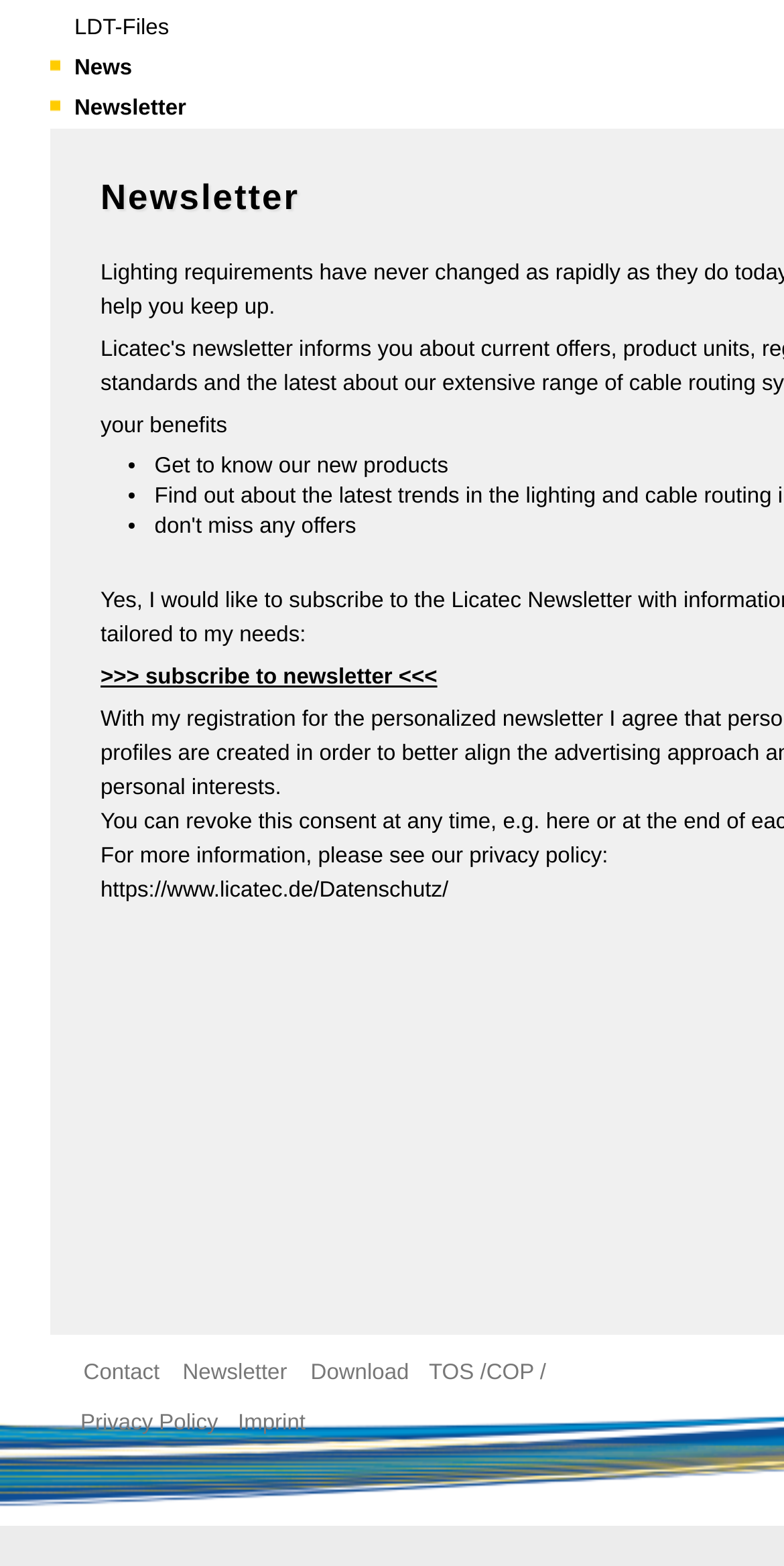Bounding box coordinates are given in the format (top-left x, top-left y, bottom-right x, bottom-right y). All values should be floating point numbers between 0 and 1. Provide the bounding box coordinate for the UI element described as: Download

[0.115, 0.833, 0.792, 0.867]